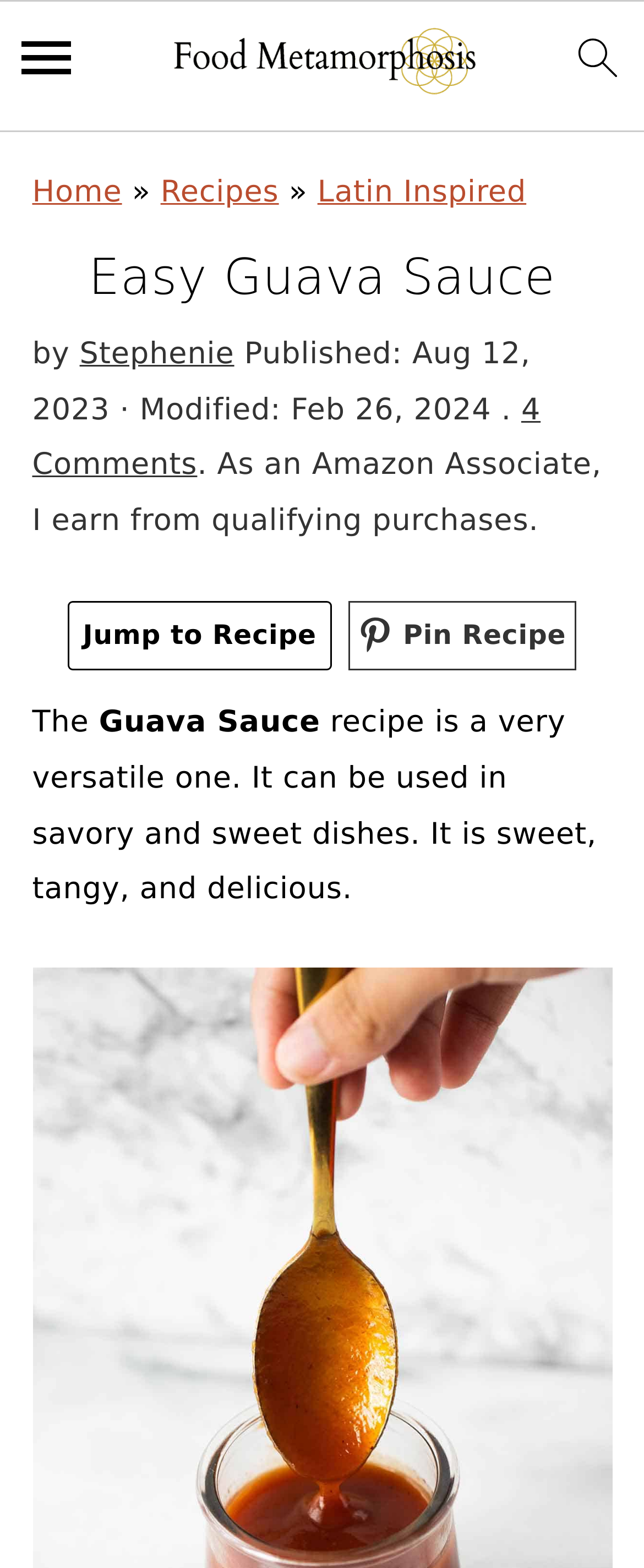Determine the bounding box coordinates of the target area to click to execute the following instruction: "jump to recipe."

[0.106, 0.383, 0.515, 0.428]